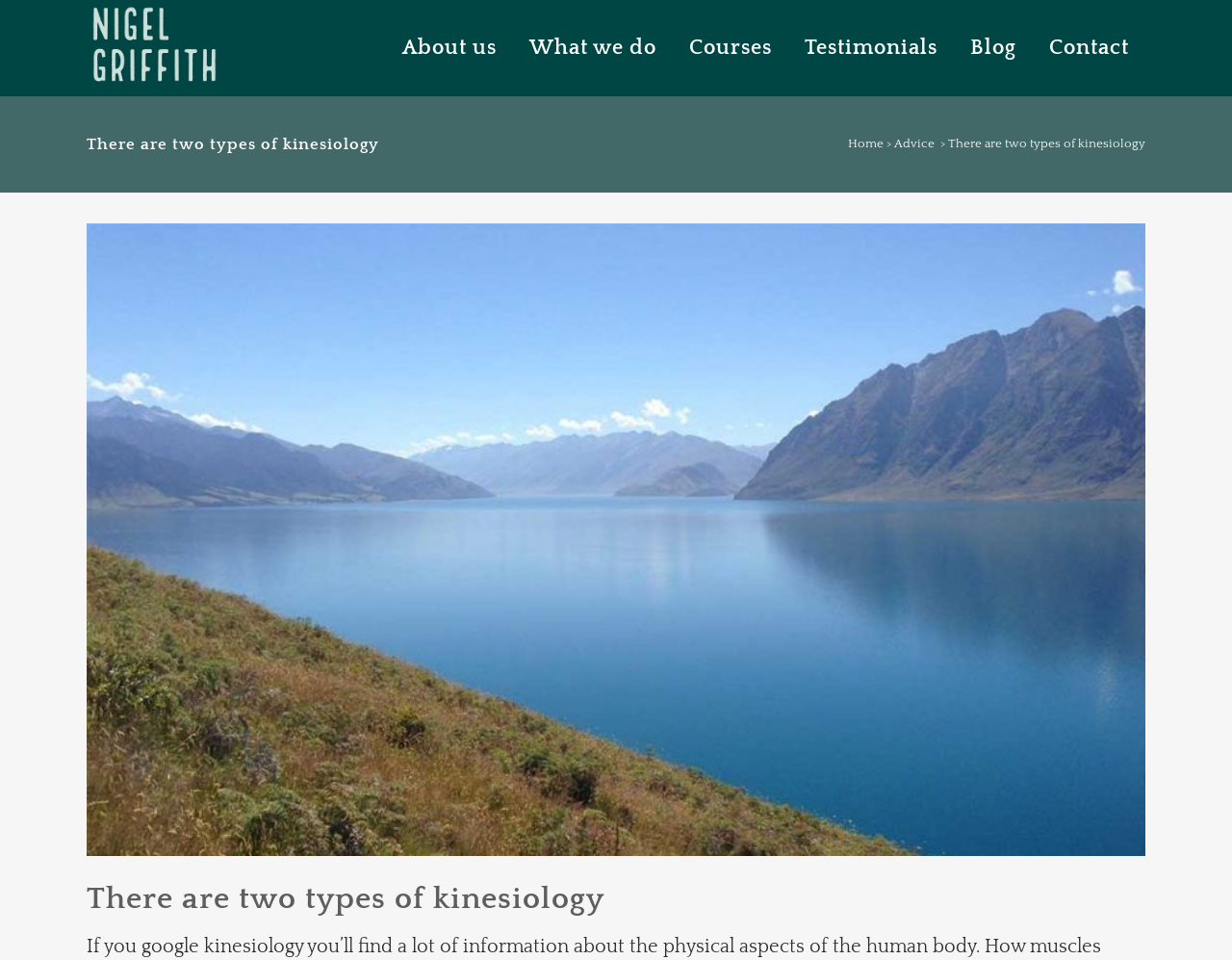Provide the bounding box coordinates for the UI element that is described by this text: "Contact". The coordinates should be in the form of four float numbers between 0 and 1: [left, top, right, bottom].

[0.838, 0.0, 0.93, 0.1]